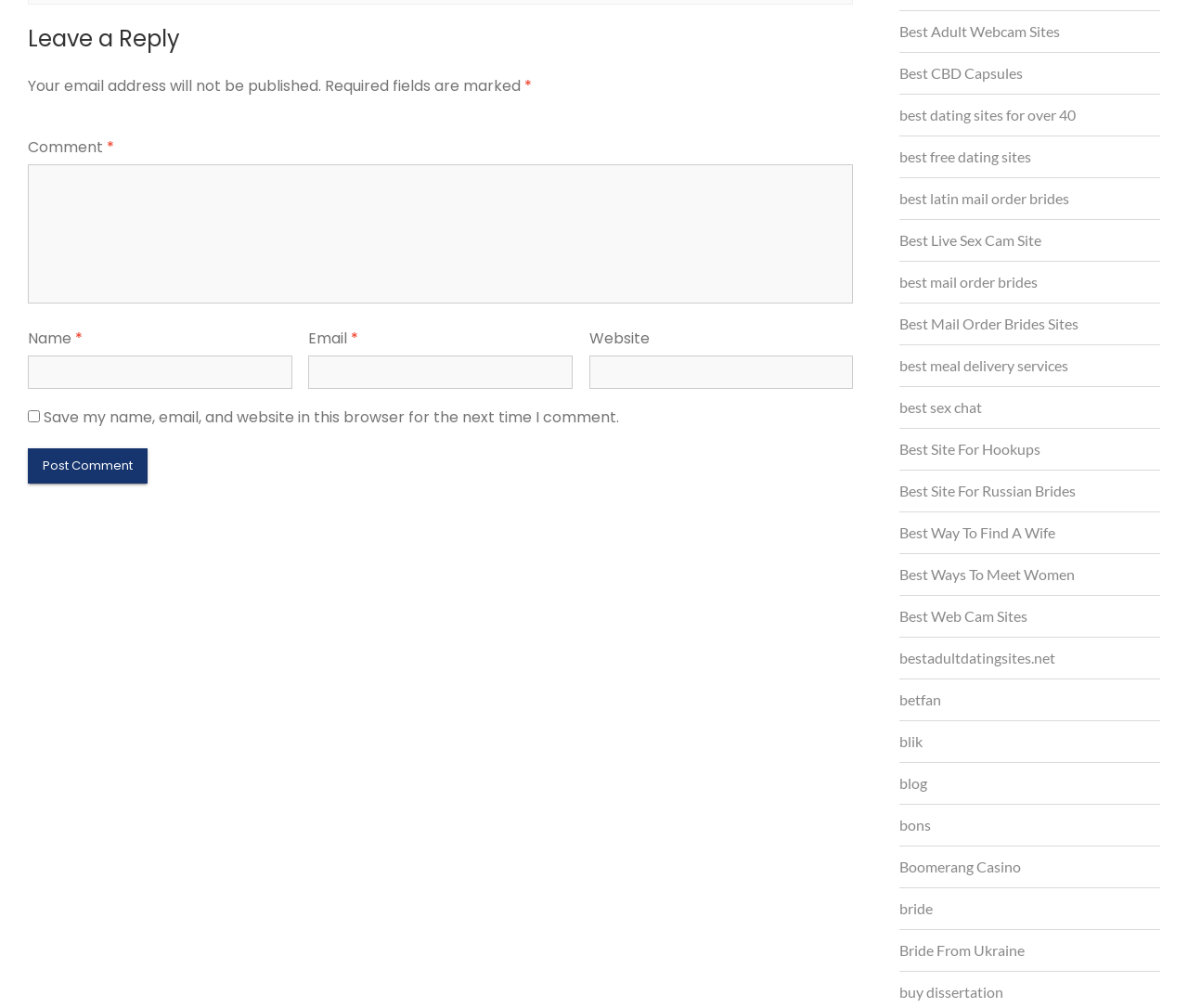Locate the bounding box coordinates of the UI element described by: "bride". The bounding box coordinates should consist of four float numbers between 0 and 1, i.e., [left, top, right, bottom].

[0.757, 0.89, 0.785, 0.913]